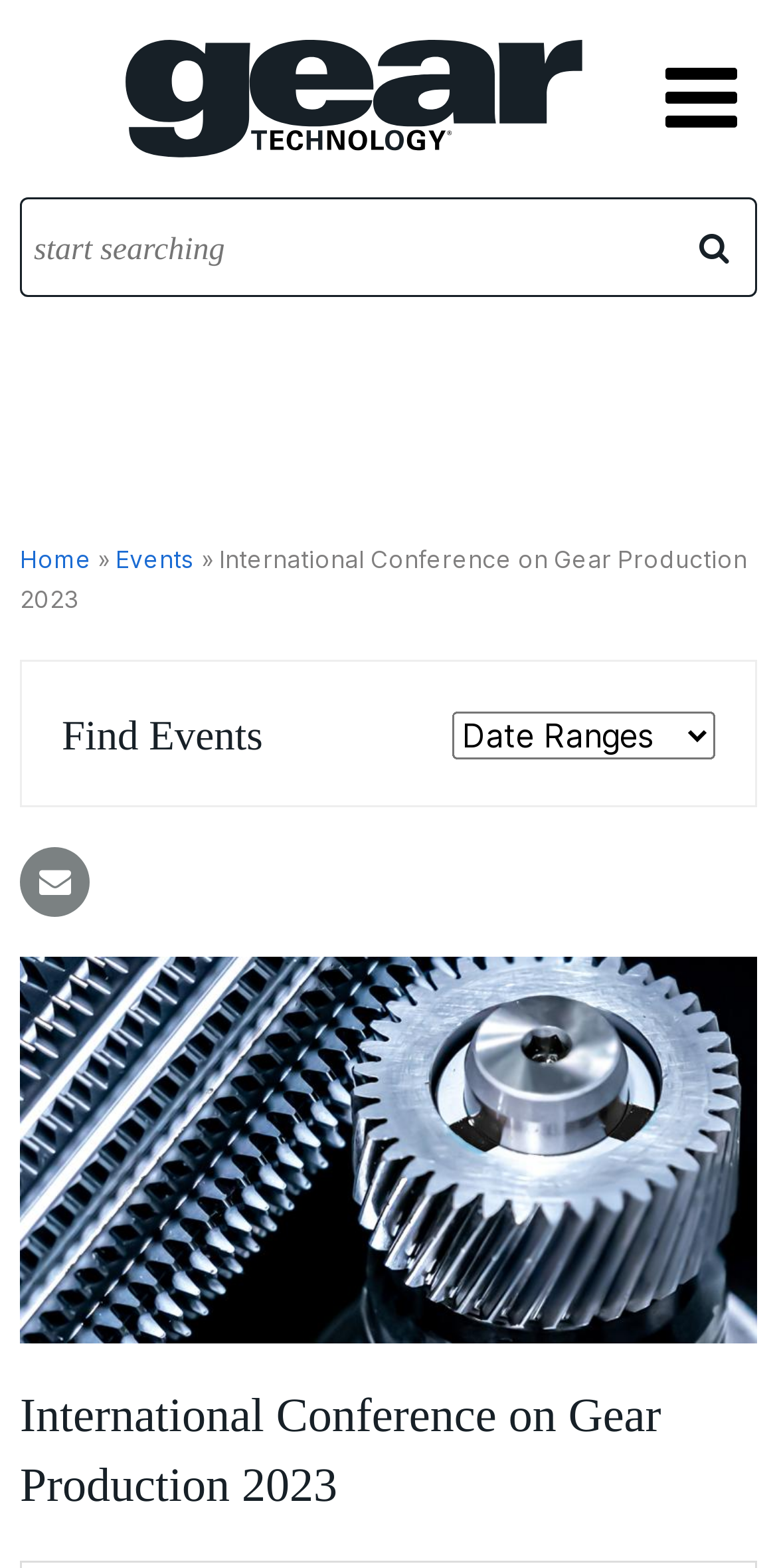Predict the bounding box of the UI element based on the description: "aria-label="email share"". The coordinates should be four float numbers between 0 and 1, formatted as [left, top, right, bottom].

[0.026, 0.55, 0.115, 0.575]